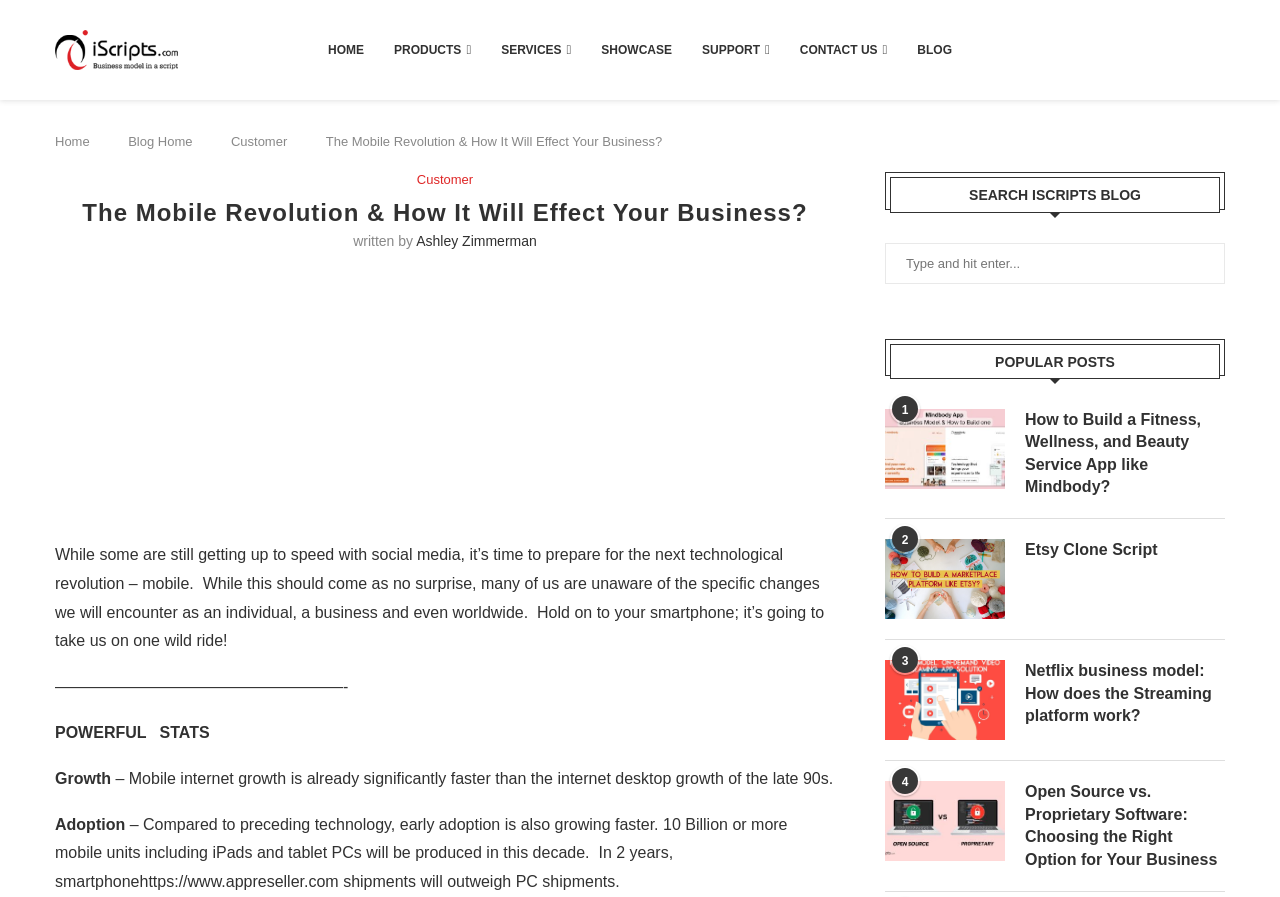Provide the bounding box coordinates of the section that needs to be clicked to accomplish the following instruction: "Read the blog post 'How to Build a Fitness, Wellness, and Beauty Service App like Mindbody?'."

[0.691, 0.456, 0.785, 0.545]